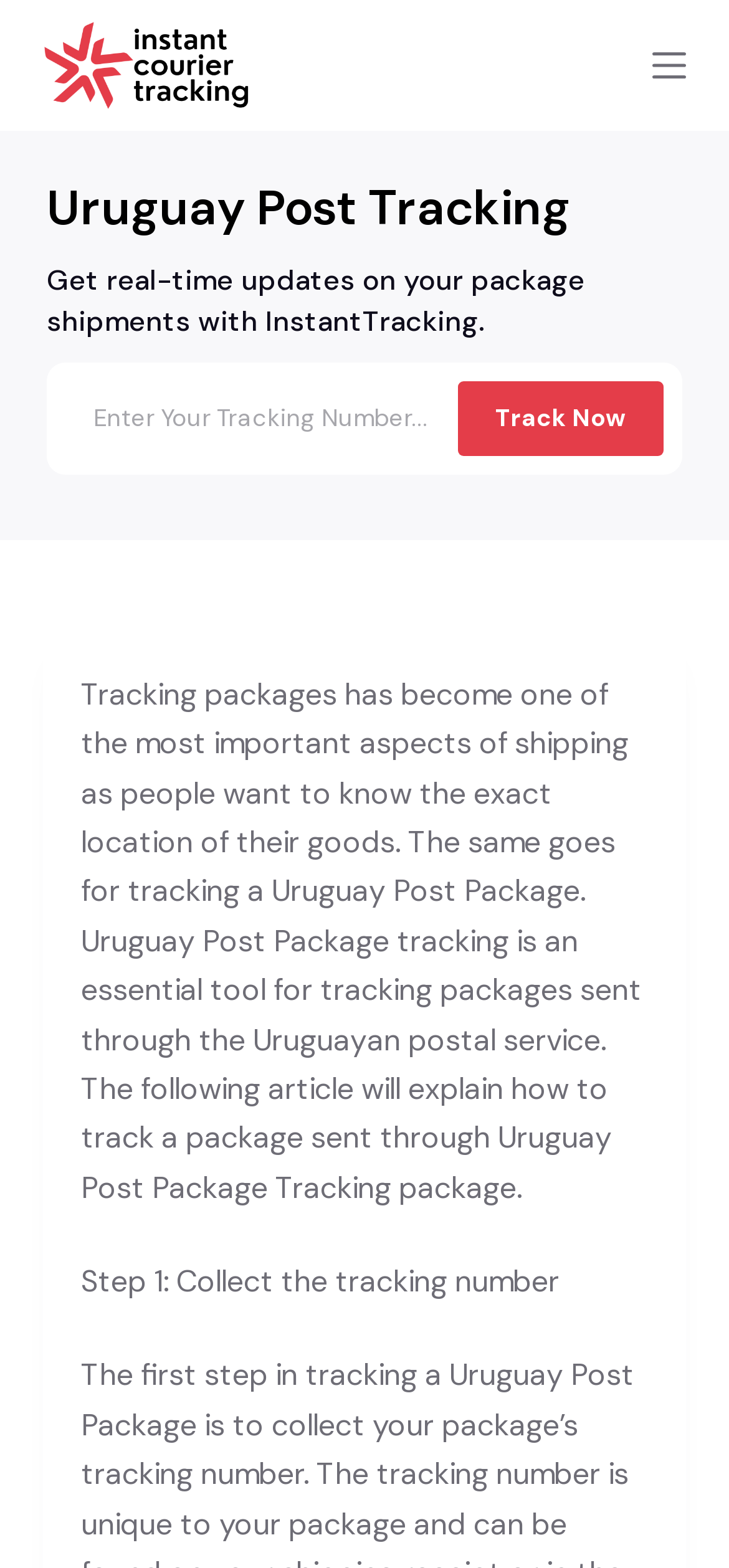Summarize the webpage in an elaborate manner.

The webpage is focused on Uruguay Post Tracking, with a prominent link to "Skip to content" at the top left corner. Below it, there is a link to "Instant Courier Tracking" accompanied by an image, taking up a significant portion of the top section. 

On the top right corner, there is a button to "Open off canvas". 

The main content area is headed by a title "Uruguay Post Tracking" followed by a subtitle "Get real-time updates on your package shipments with InstantTracking." 

Below the title, there is a textbox to enter a tracking number, accompanied by a "Track Now" button to its right. 

The main content of the page is a paragraph of text that explains the importance of tracking packages, specifically for Uruguay Post packages, and how the article will guide users on how to track their packages. 

Further down, there is a section titled "Step 1: Collect the tracking number", which appears to be the beginning of a step-by-step guide on tracking Uruguay Post packages.